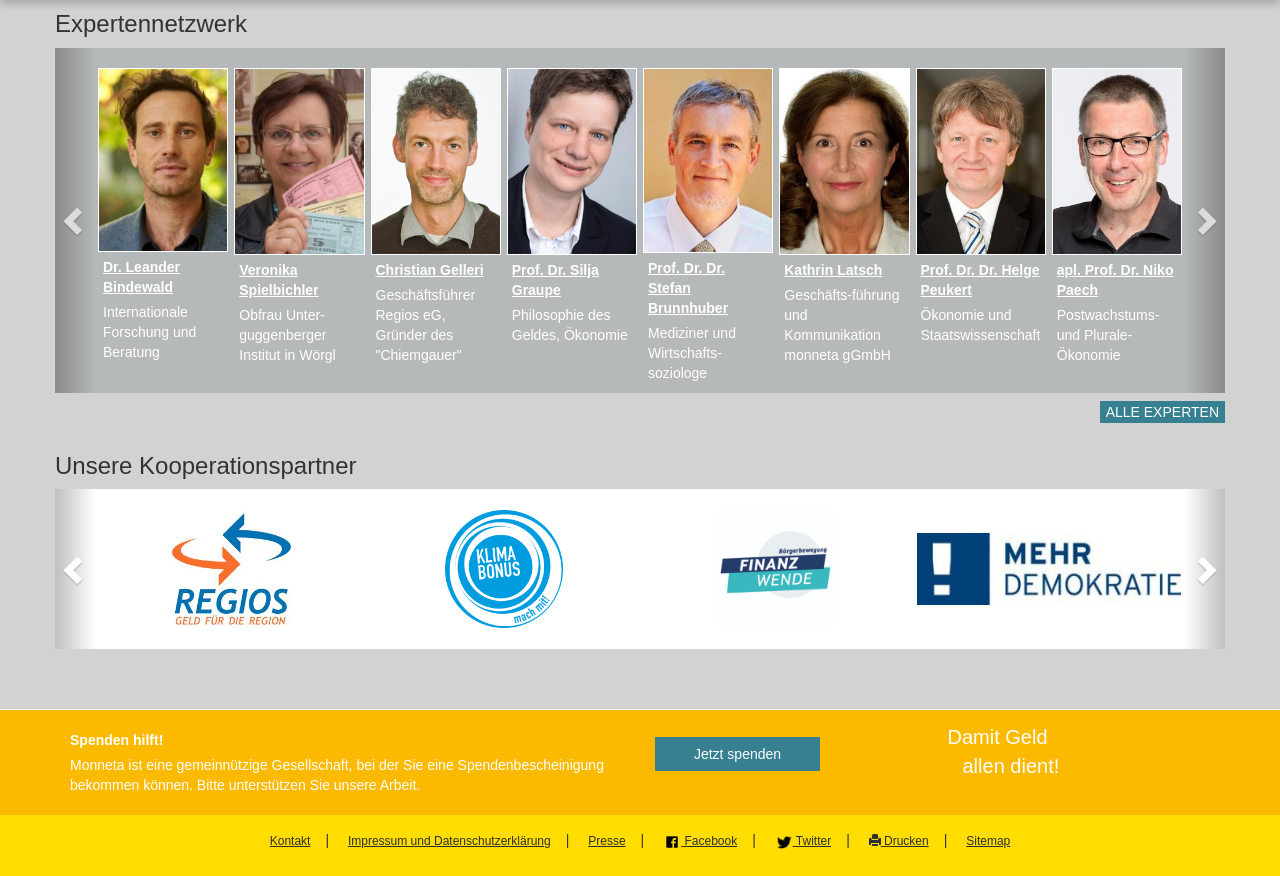Determine the bounding box coordinates for the area that needs to be clicked to fulfill this task: "Click on the 'Jetzt spenden' button". The coordinates must be given as four float numbers between 0 and 1, i.e., [left, top, right, bottom].

[0.512, 0.842, 0.641, 0.88]